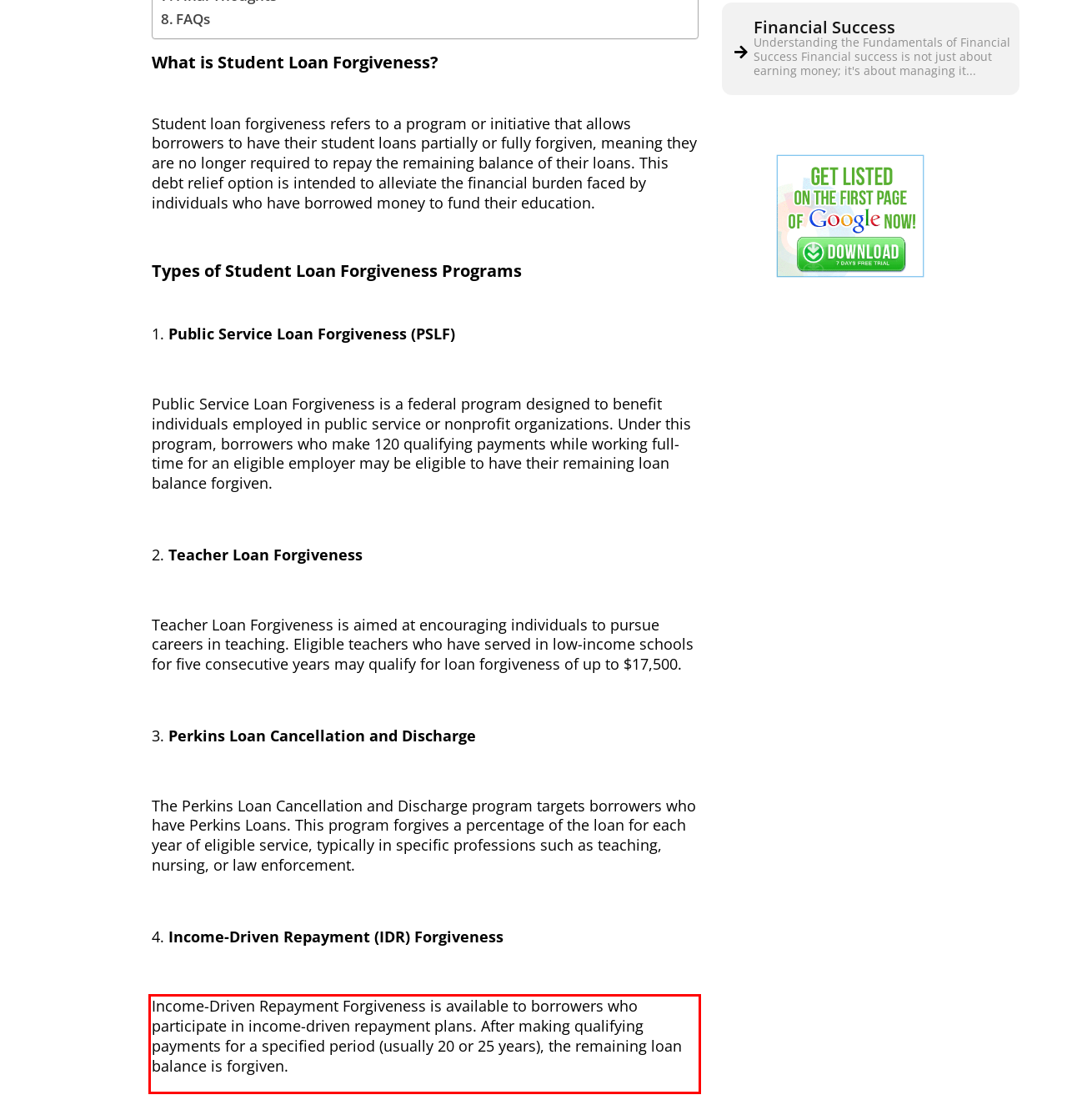You have a screenshot with a red rectangle around a UI element. Recognize and extract the text within this red bounding box using OCR.

Income-Driven Repayment Forgiveness is available to borrowers who participate in income-driven repayment plans. After making qualifying payments for a specified period (usually 20 or 25 years), the remaining loan balance is forgiven.